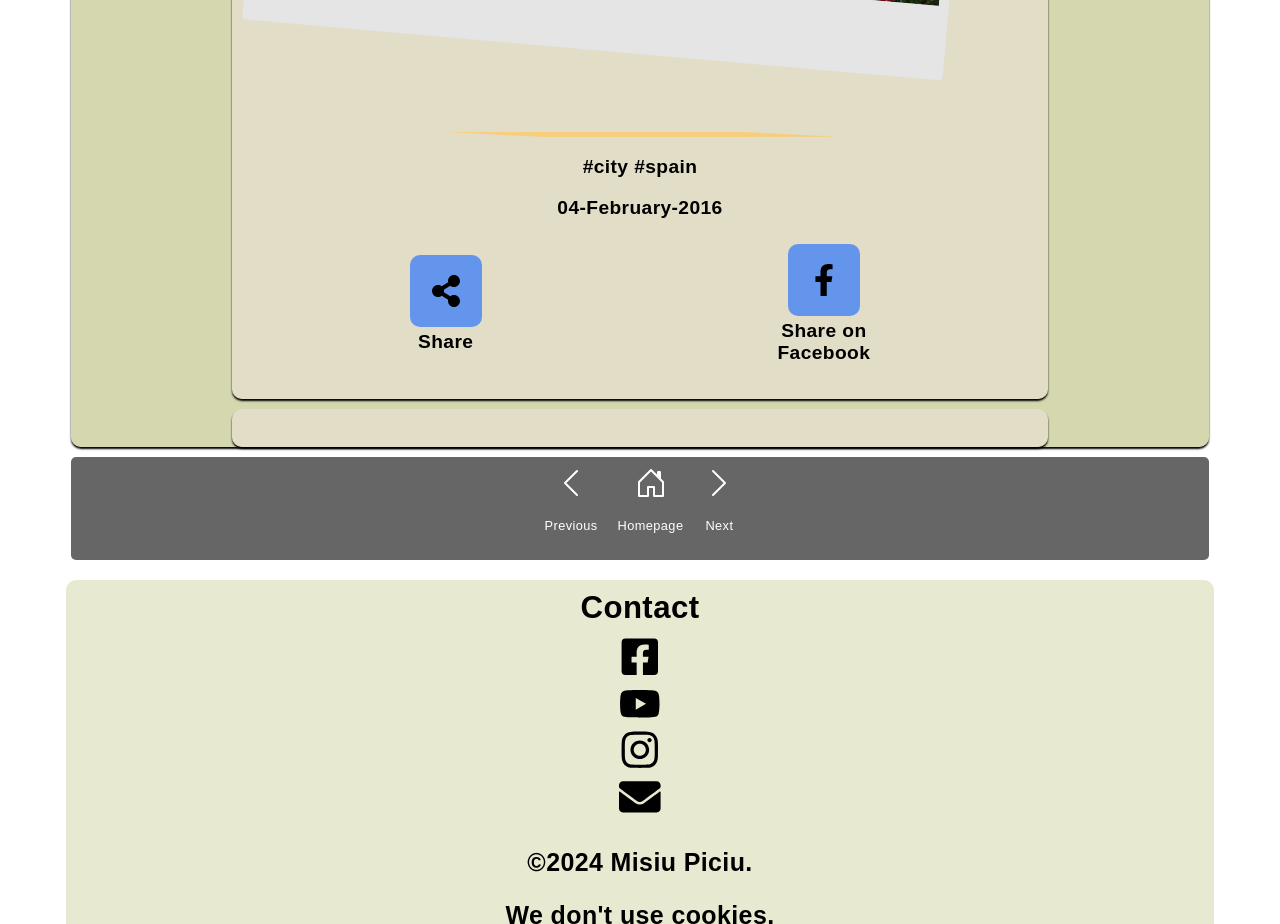What is the location mentioned?
Refer to the image and give a detailed answer to the query.

The location is mentioned in the static text '#city #spain' which is located at the top of the webpage, indicating that the context of the webpage is related to City, Spain.